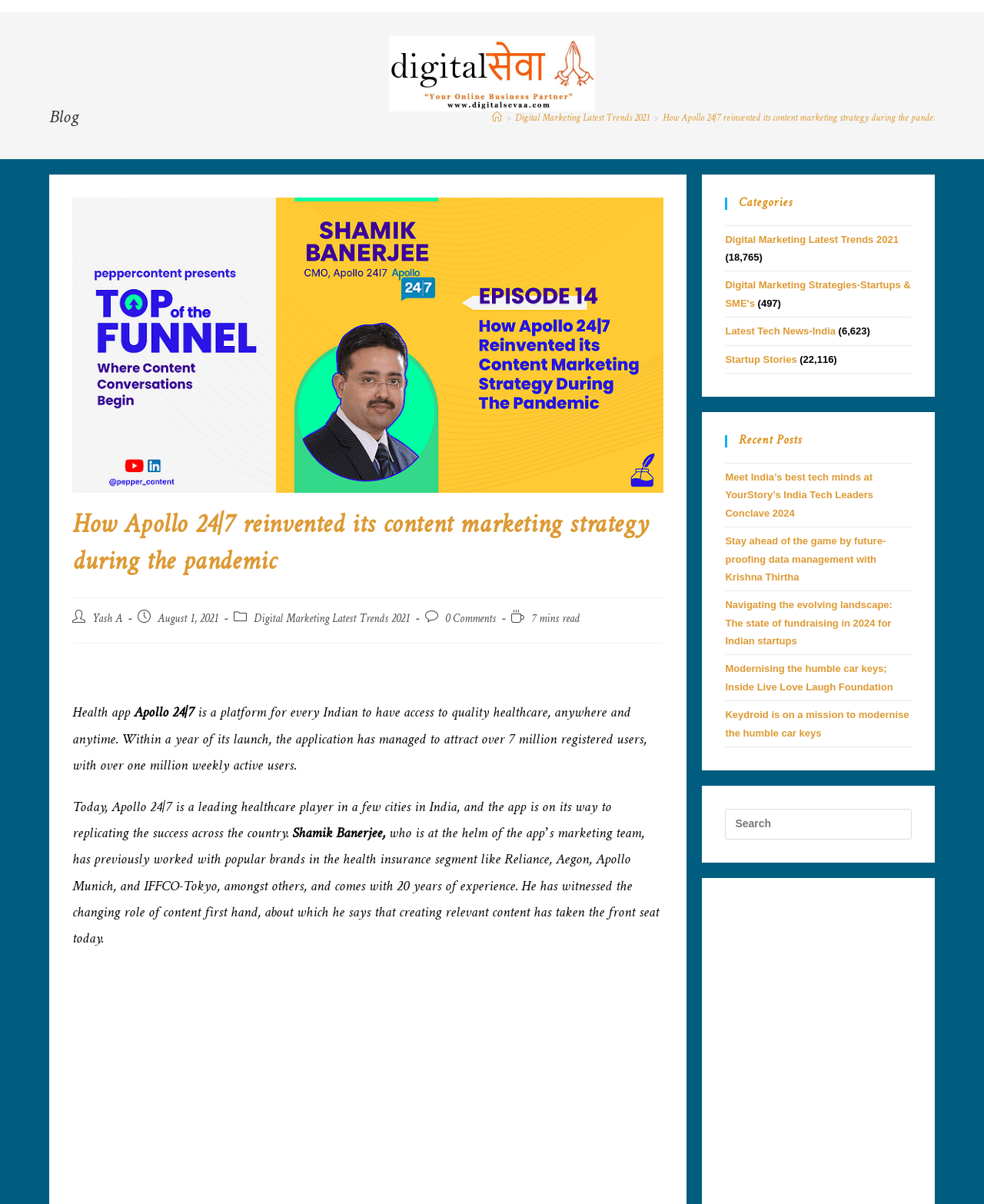Show the bounding box coordinates of the element that should be clicked to complete the task: "Search this website".

[0.737, 0.672, 0.927, 0.697]